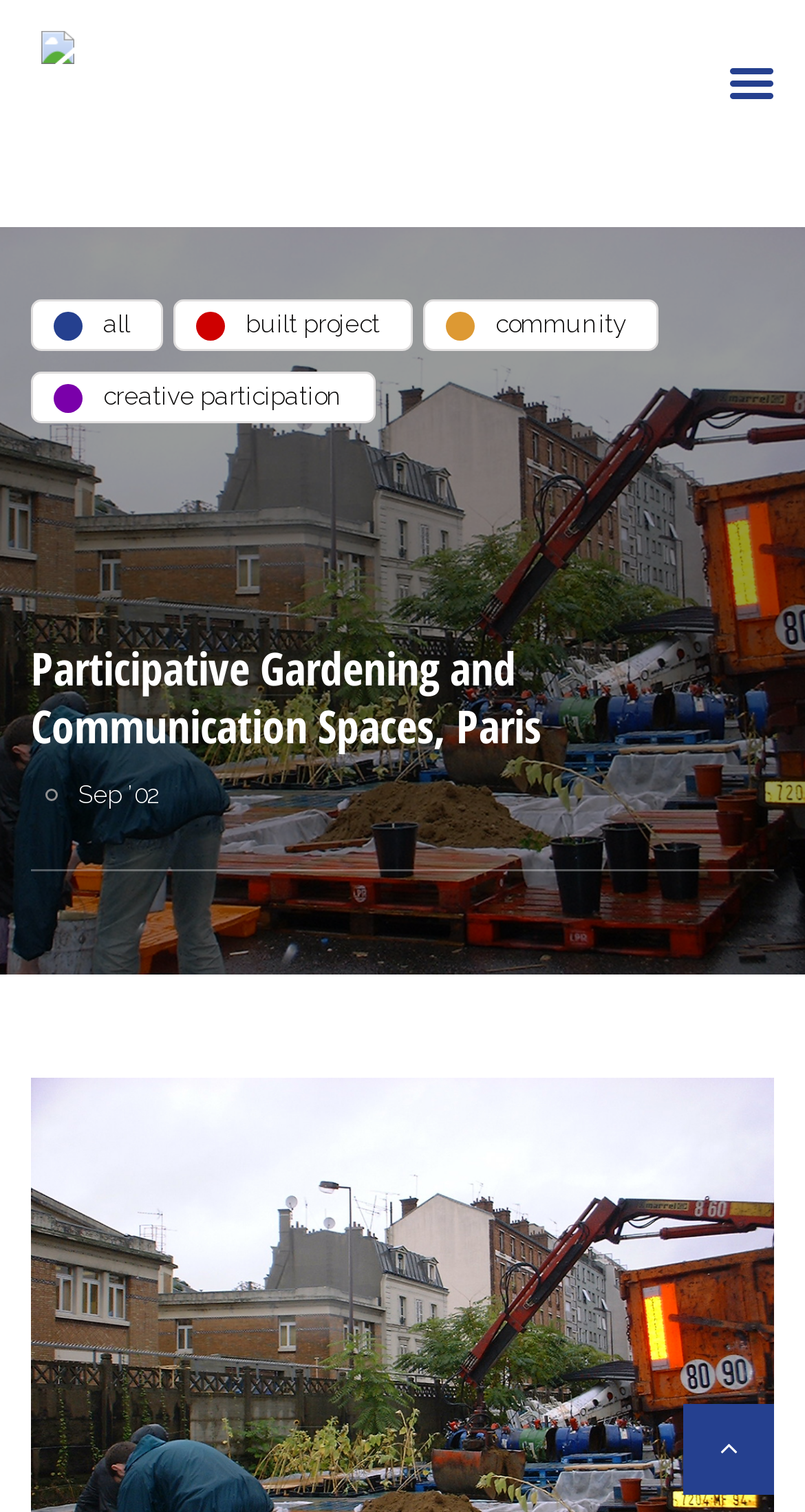Answer the following query with a single word or phrase:
What is the purpose of the link at the bottom of the webpage?

Scroll to top